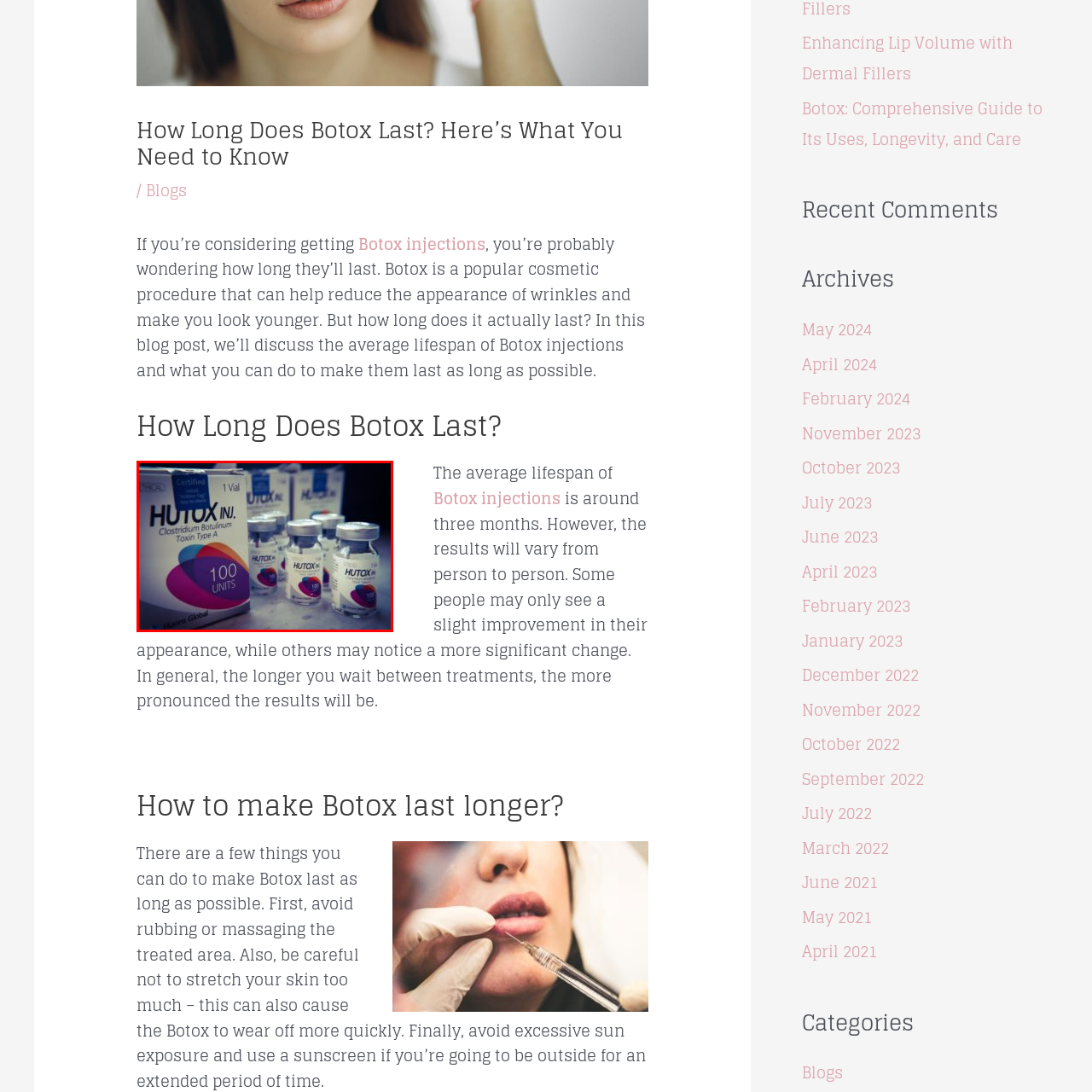Study the image enclosed in red and provide a single-word or short-phrase answer: What is the purpose of HUTOX?

Reducing wrinkles